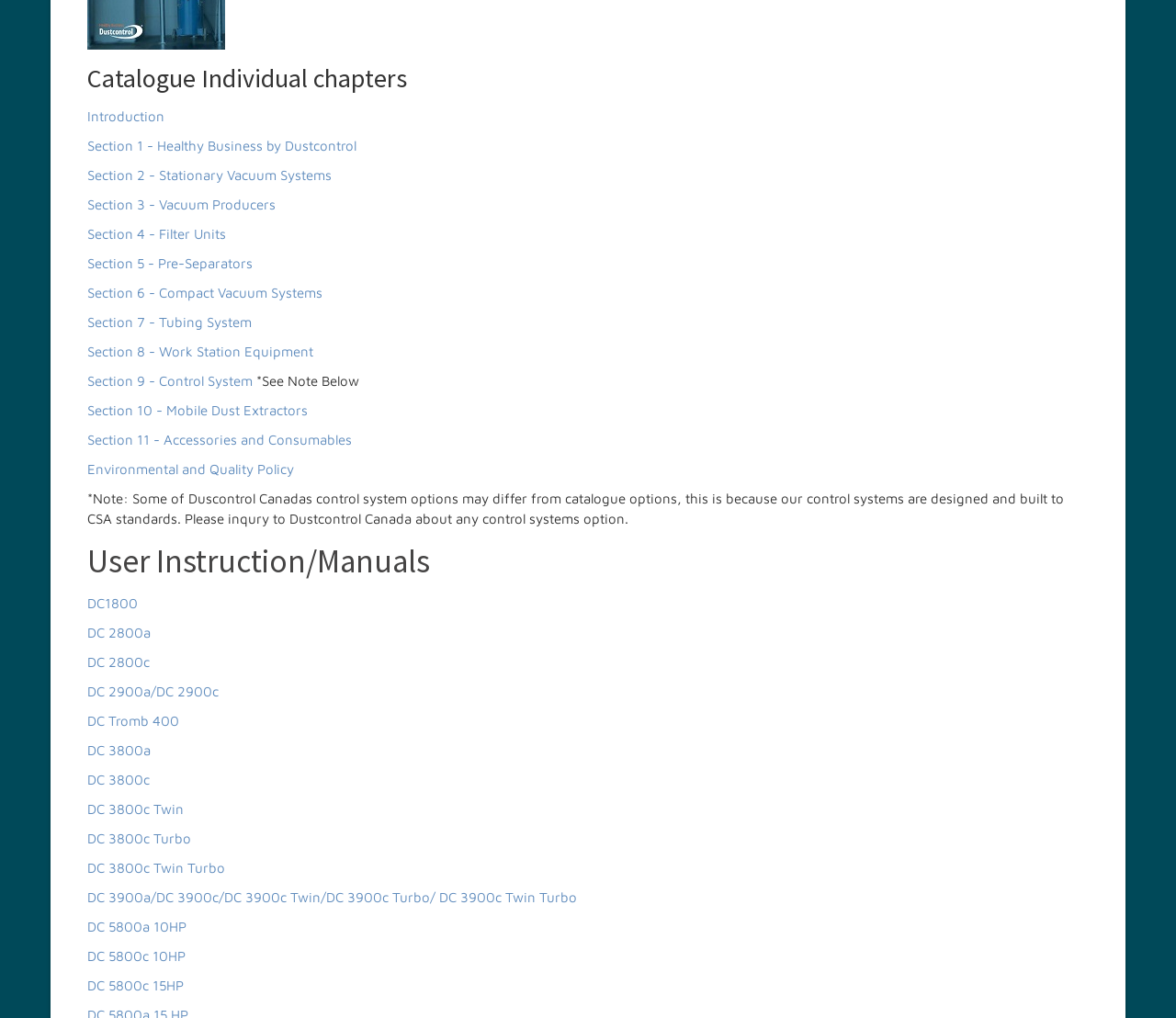Return the bounding box coordinates of the UI element that corresponds to this description: "Section 3 - Vacuum Producers". The coordinates must be given as four float numbers in the range of 0 and 1, [left, top, right, bottom].

[0.074, 0.193, 0.234, 0.208]